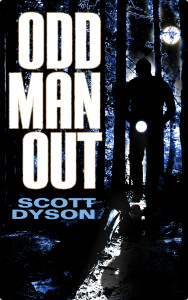What is the author's name?
Use the information from the screenshot to give a comprehensive response to the question.

The author's name is positioned beneath the title in a smaller font, which is 'SCOTT DYSON'.